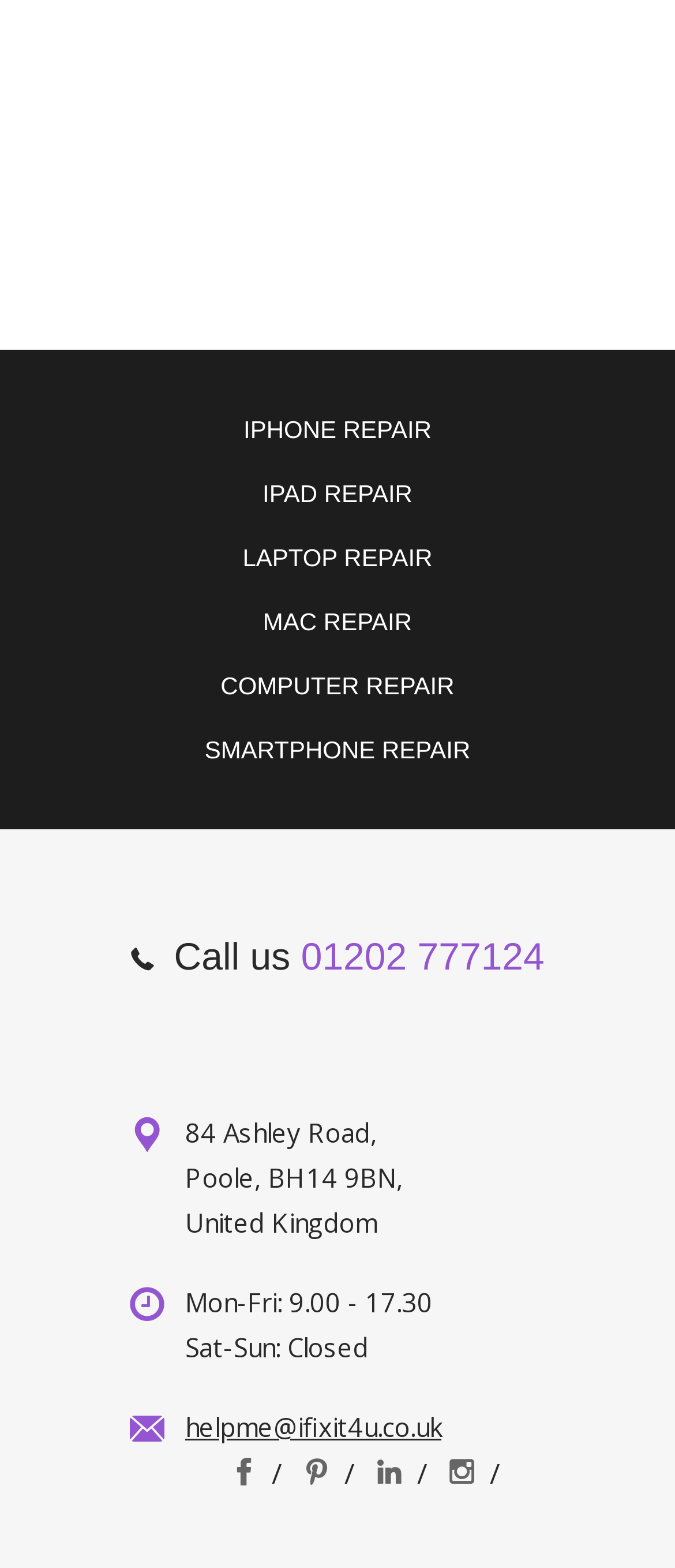Please respond in a single word or phrase: 
How many social media links are there?

4